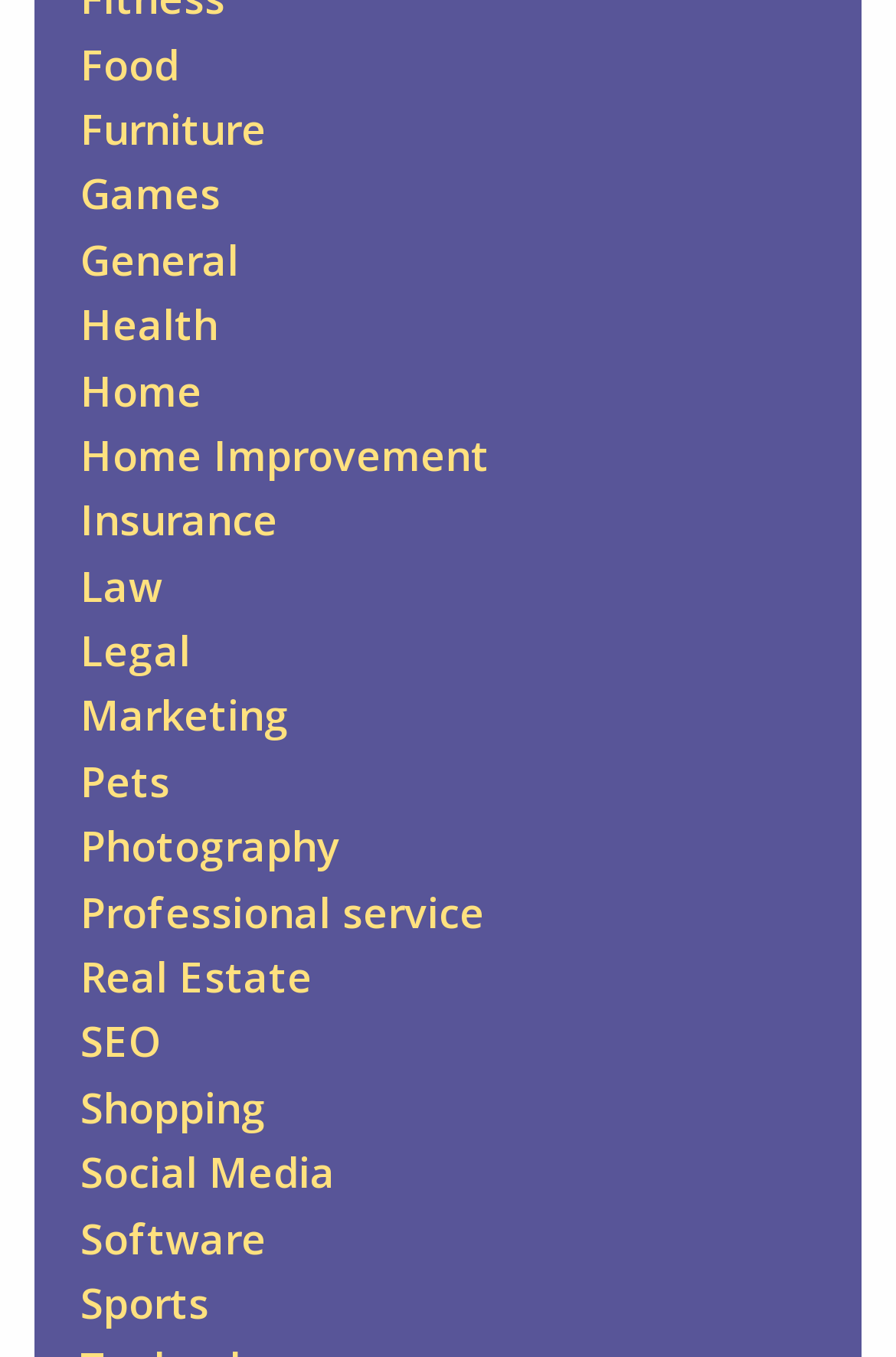Using the details from the image, please elaborate on the following question: How many characters are in the category 'Photography'?

I counted the number of characters in the category 'Photography' and found that it has 11 characters: P-H-O-T-O-G-R-A-P-H-Y.